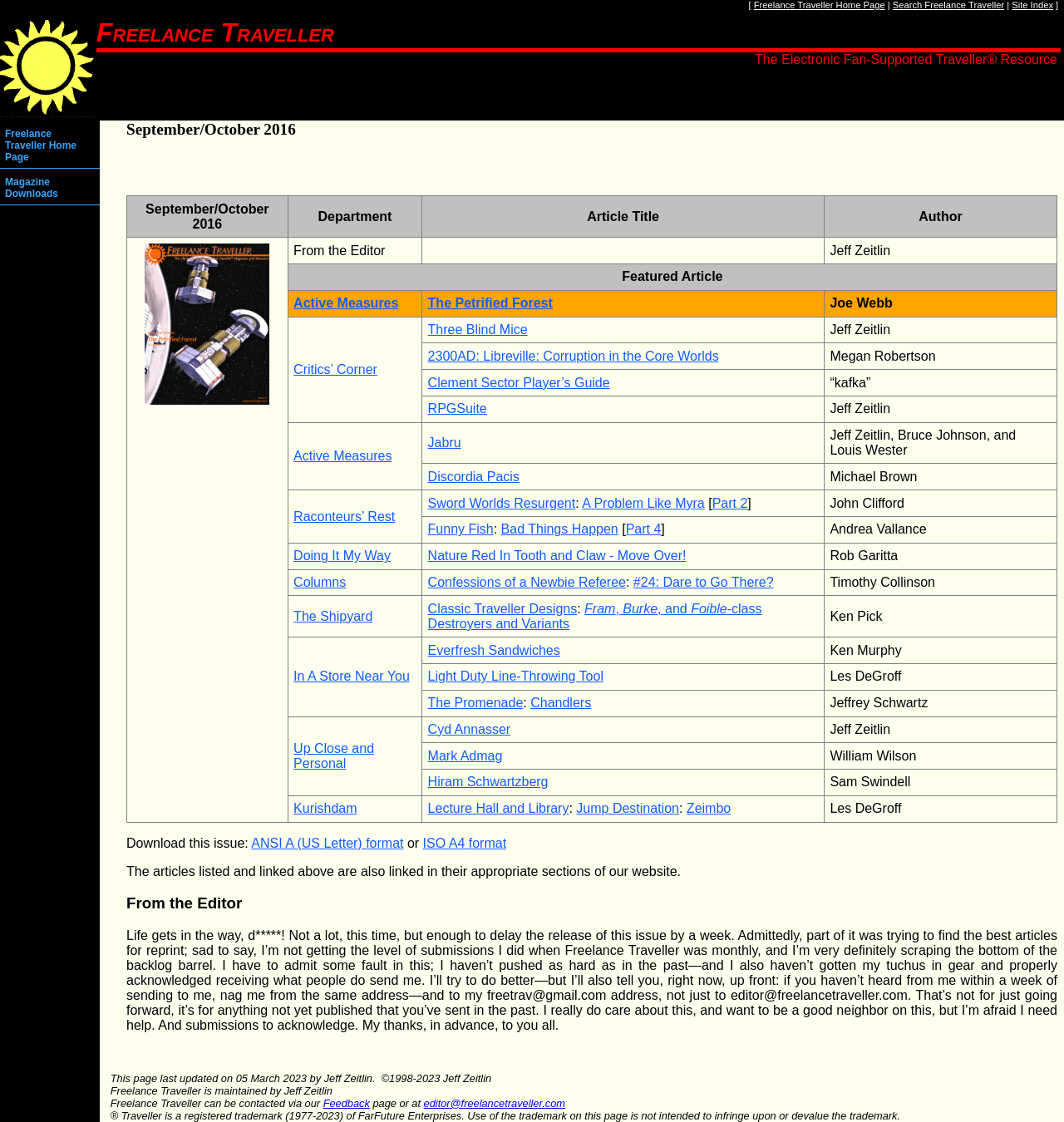Using the element description Site Index, predict the bounding box coordinates for the UI element. Provide the coordinates in (top-left x, top-left y, bottom-right x, bottom-right y) format with values ranging from 0 to 1.

[0.951, 0.0, 0.99, 0.009]